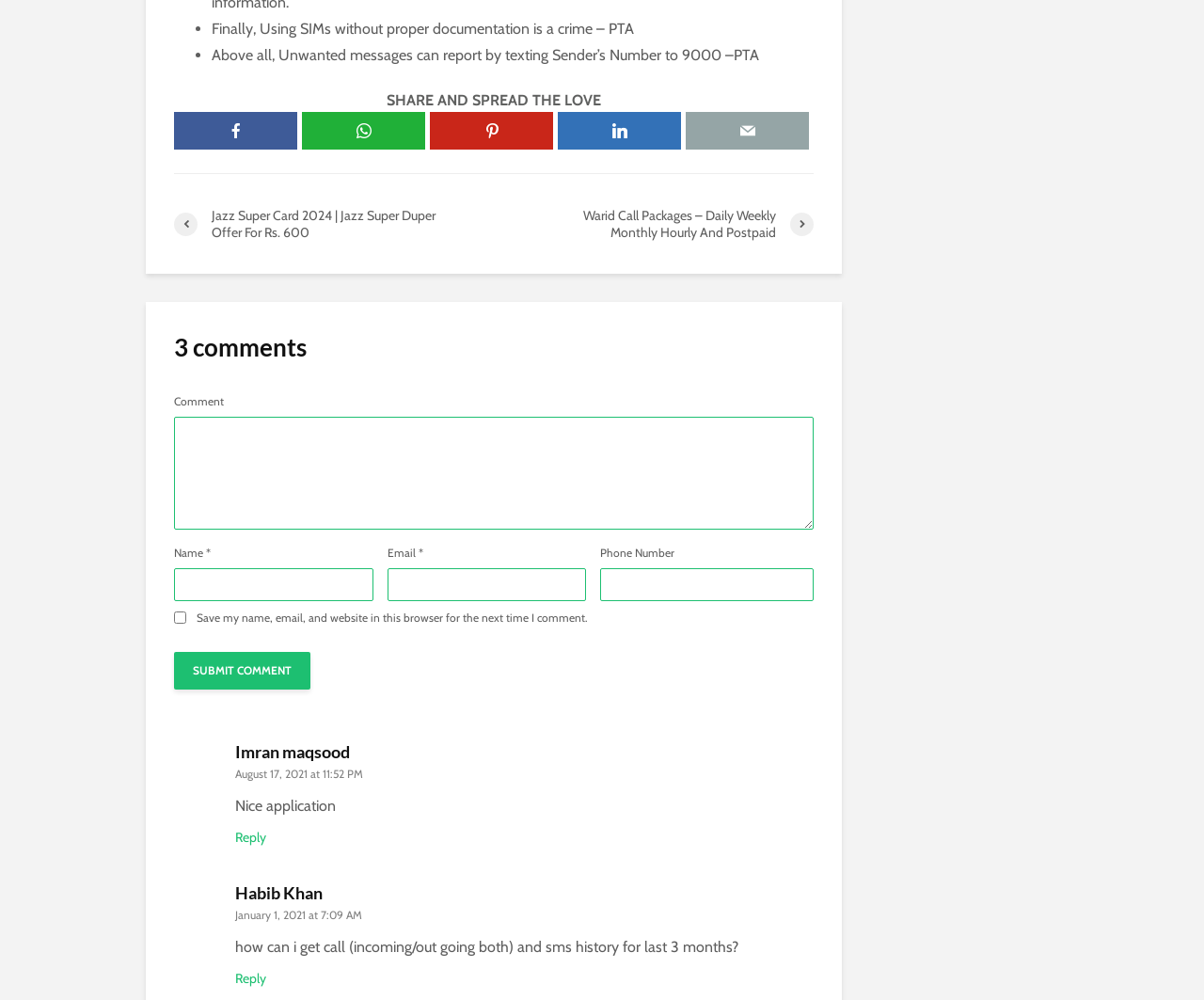Please determine the bounding box coordinates of the element's region to click for the following instruction: "Click the reply button to Imran maqsood".

[0.195, 0.83, 0.221, 0.847]